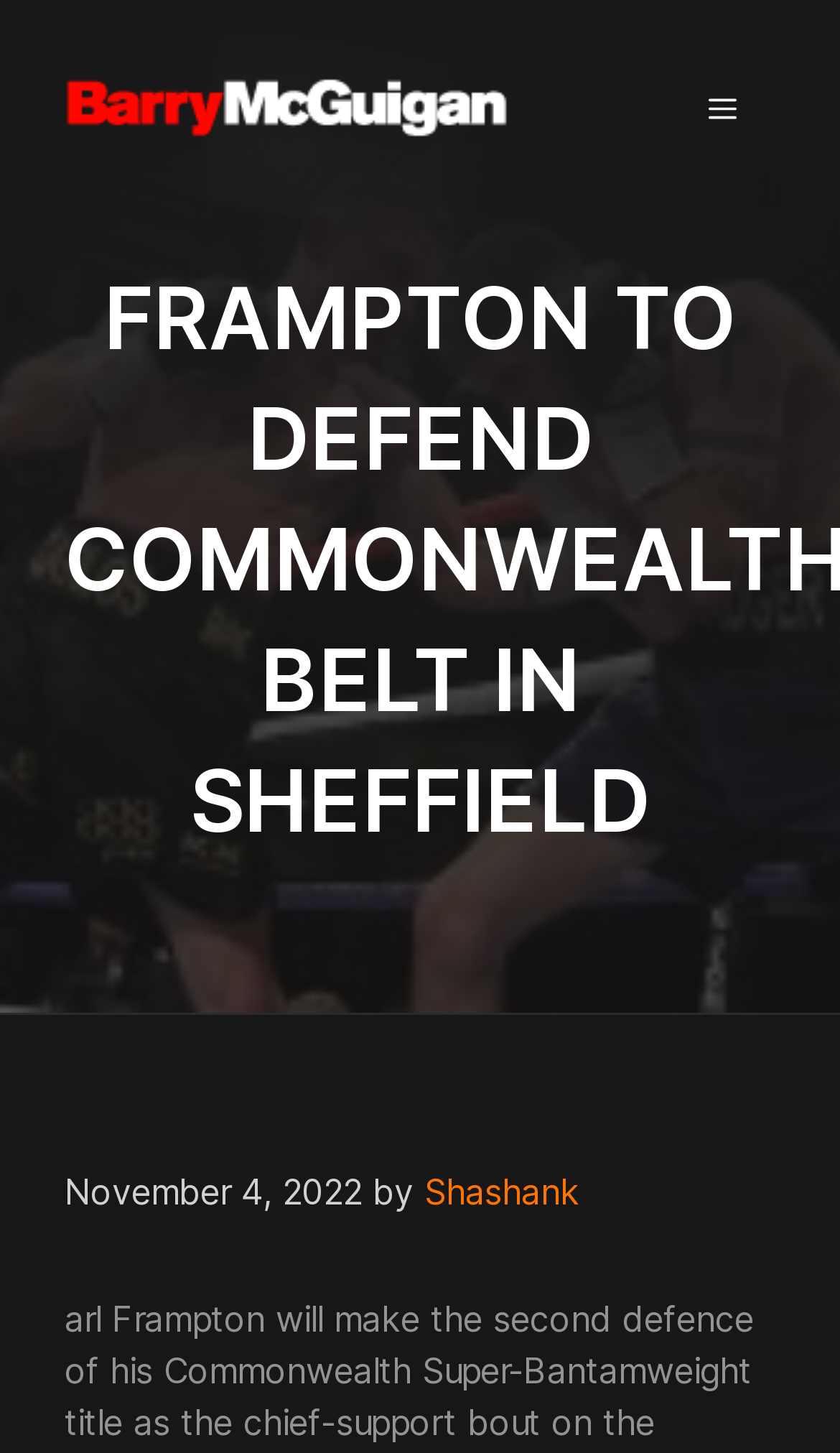Refer to the image and provide an in-depth answer to the question:
What is the title of the article about?

The title of the article is 'FRAMPTON TO DEFEND COMMONWEALTH BELT IN SHEFFIELD', which indicates that the article is about Frampton defending his Commonwealth belt in Sheffield.